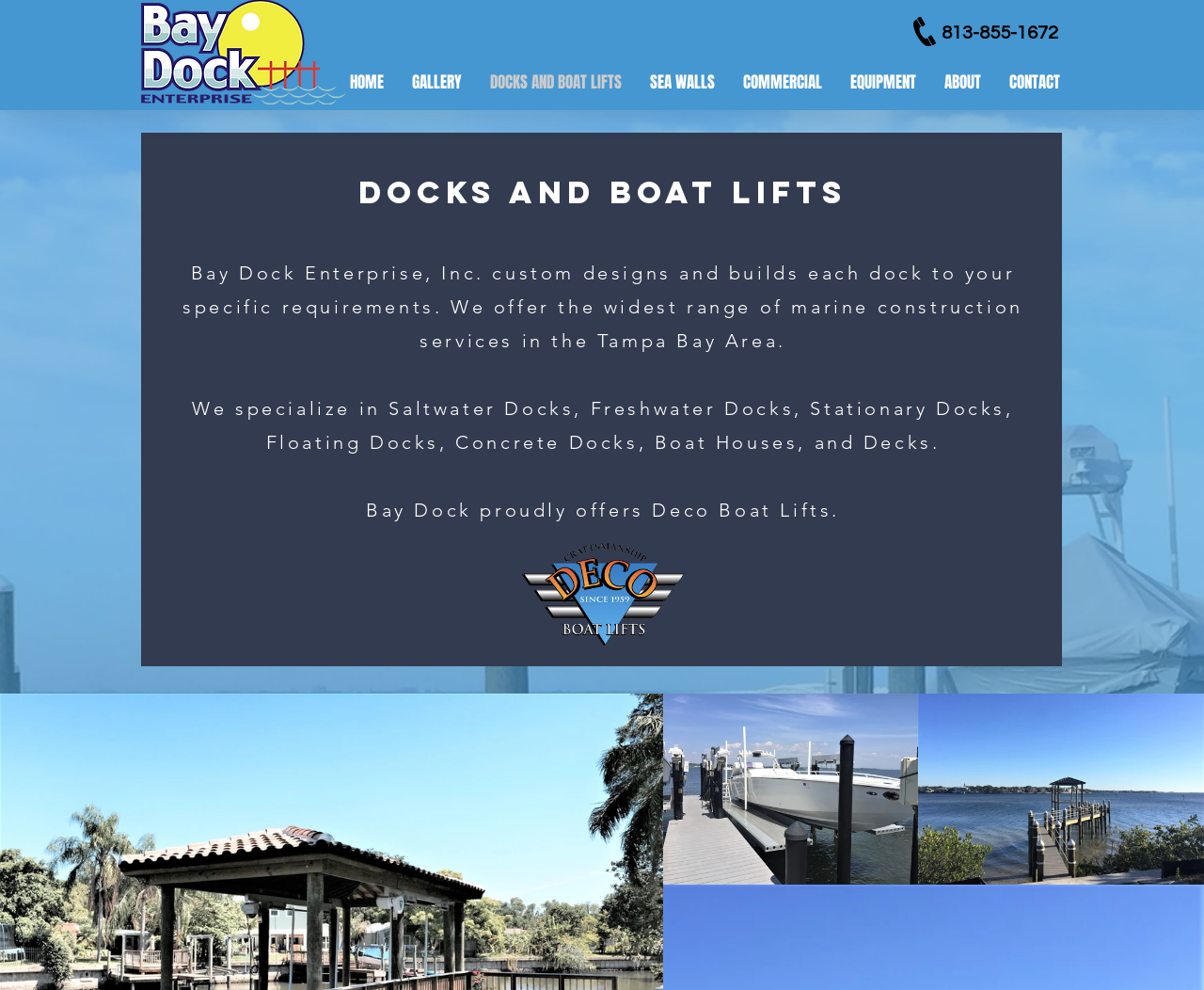Please look at the image and answer the question with a detailed explanation: What brand of boat lifts does Bay Dock Enterprise offer?

The brand of boat lifts offered by Bay Dock Enterprise can be found in the link 'Deco Boat Lifts' below the heading 'DOCKS AND BOAT LIFTS', which is accompanied by an image of a boat lift.